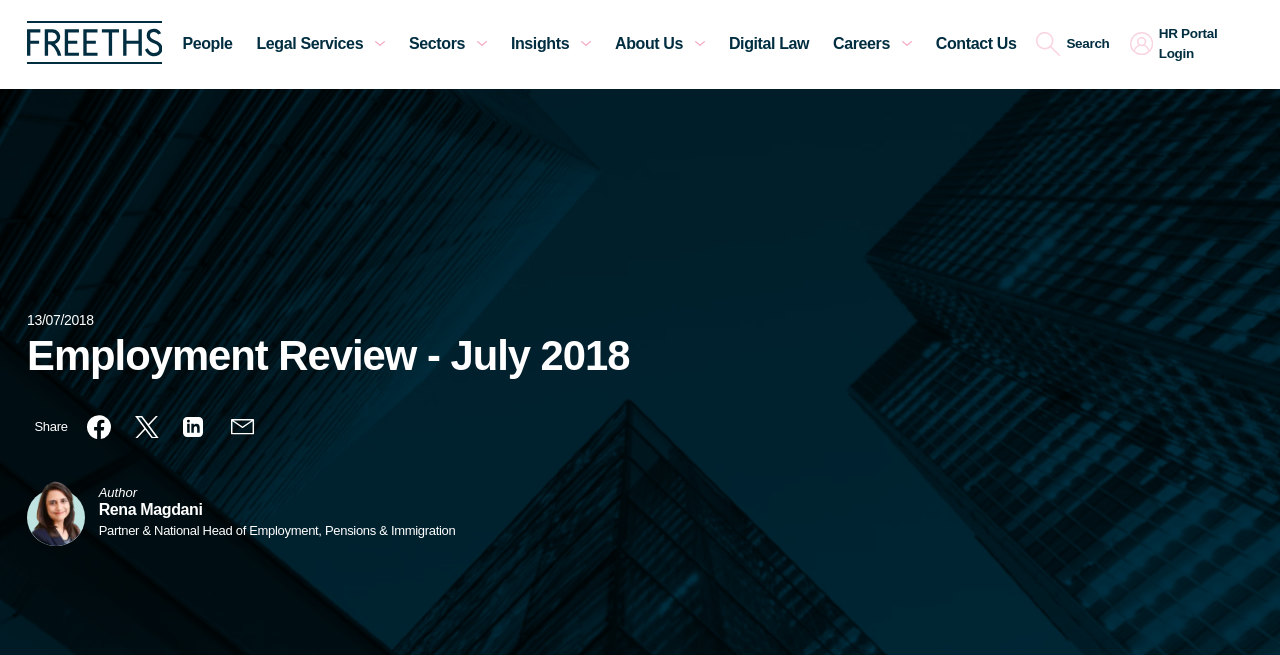Based on the image, provide a detailed and complete answer to the question: 
What is the name of the author of the employment review?

I found the author's name by looking at the link element with the bounding box coordinates [0.021, 0.734, 0.367, 0.834], which contains the text 'Rena Magdani Image Author Rena Magdani Partner & National Head of Employment, Pensions & Immigration'.